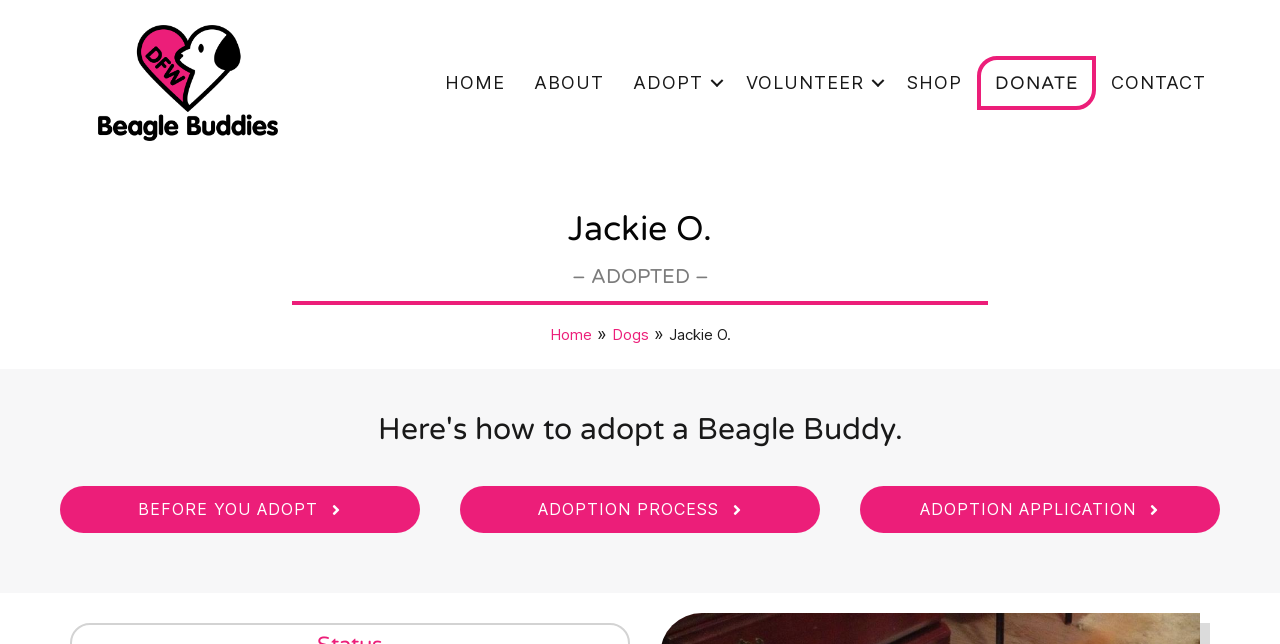Answer the question below in one word or phrase:
What is the relationship between Jackie O. and Sky?

Sisters